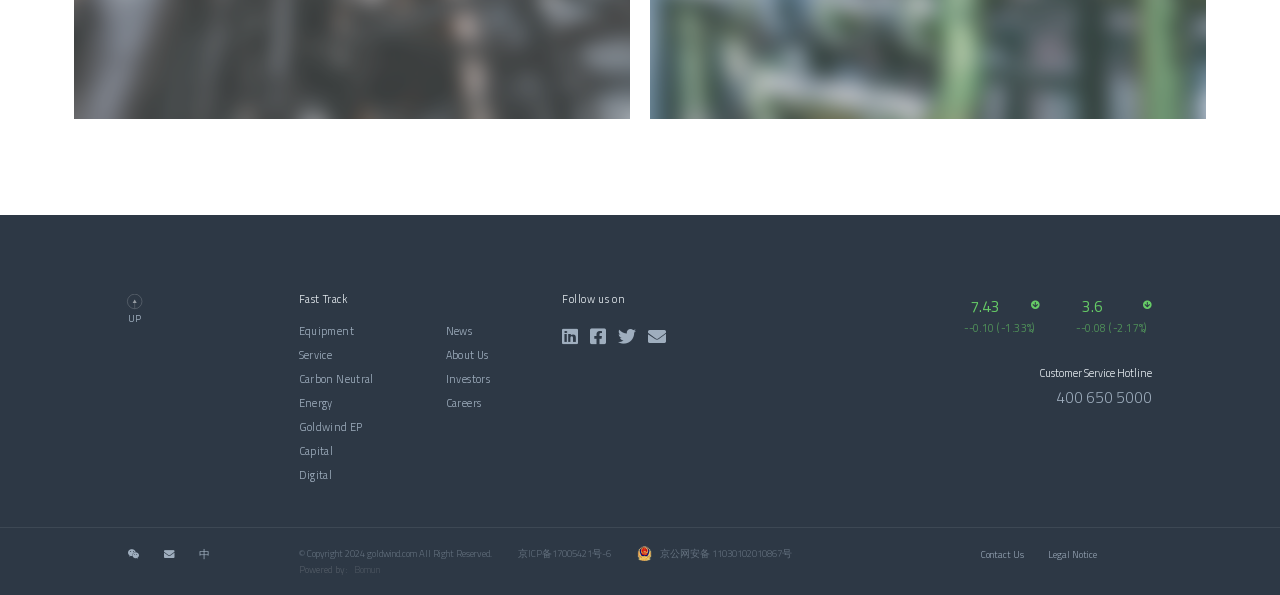Provide the bounding box coordinates, formatted as (top-left x, top-left y, bottom-right x, bottom-right y), with all values being floating point numbers between 0 and 1. Identify the bounding box of the UI element that matches the description: Investors

[0.348, 0.624, 0.383, 0.651]